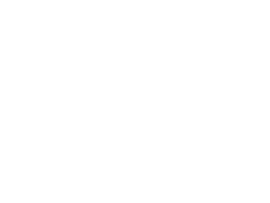Generate a detailed explanation of the scene depicted in the image.

The image depicts a symbol associated with fitness or outdoor trails, likely representing the concept of physical activity in natural settings. This visual element accompanies an article published on June 27, 2022, titled "The DIY system to farm at home," which is part of a collection of related stories. The presence of this image suggests a thematic connection between fitness and home gardening, emphasizing a holistic approach to health and well-being. Readers are encouraged to explore the story further through a provided link labeled "READ MORE →."